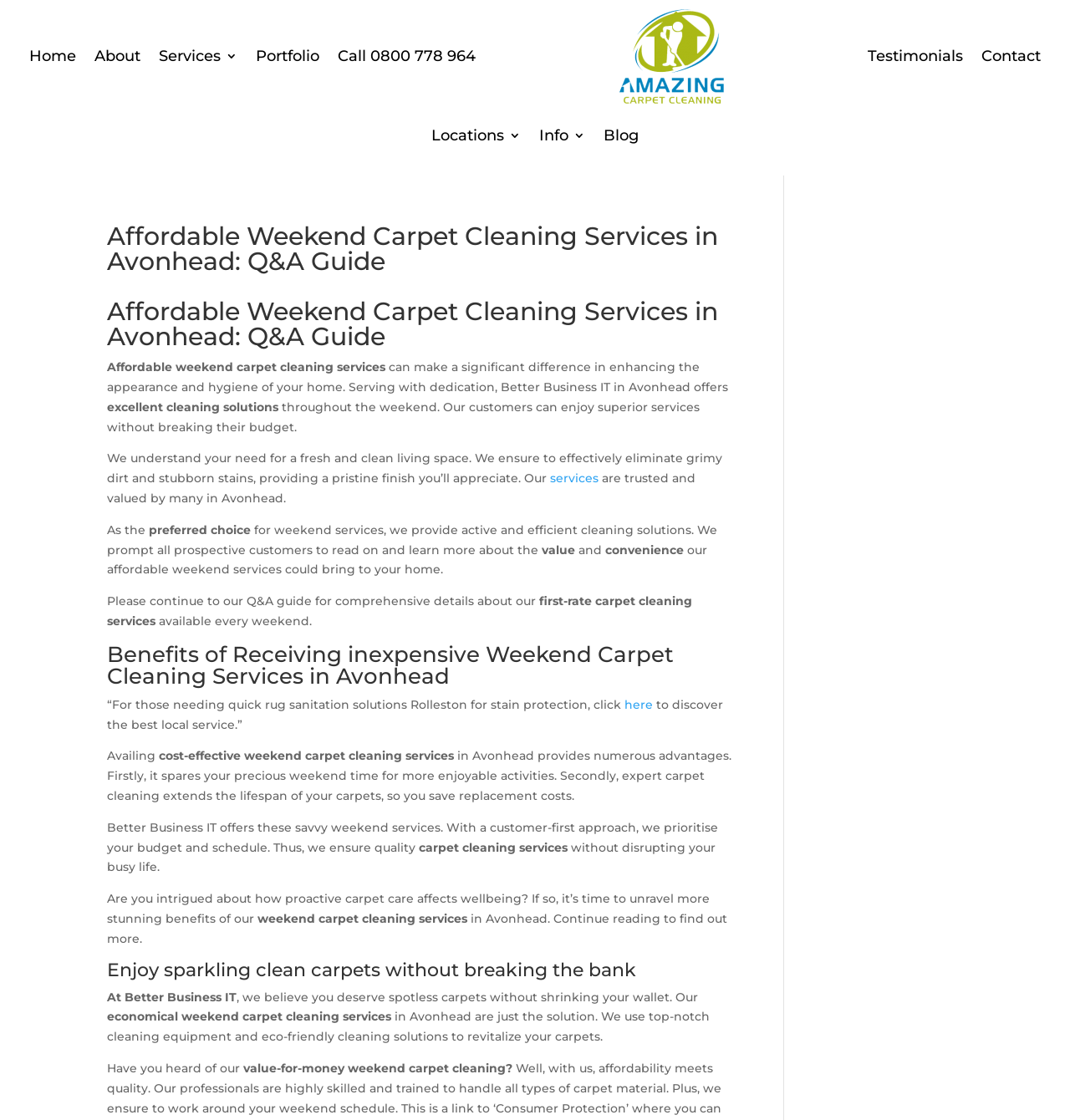Find the bounding box coordinates of the clickable region needed to perform the following instruction: "Learn more about the 'value' of weekend services". The coordinates should be provided as four float numbers between 0 and 1, i.e., [left, top, right, bottom].

[0.506, 0.484, 0.538, 0.497]